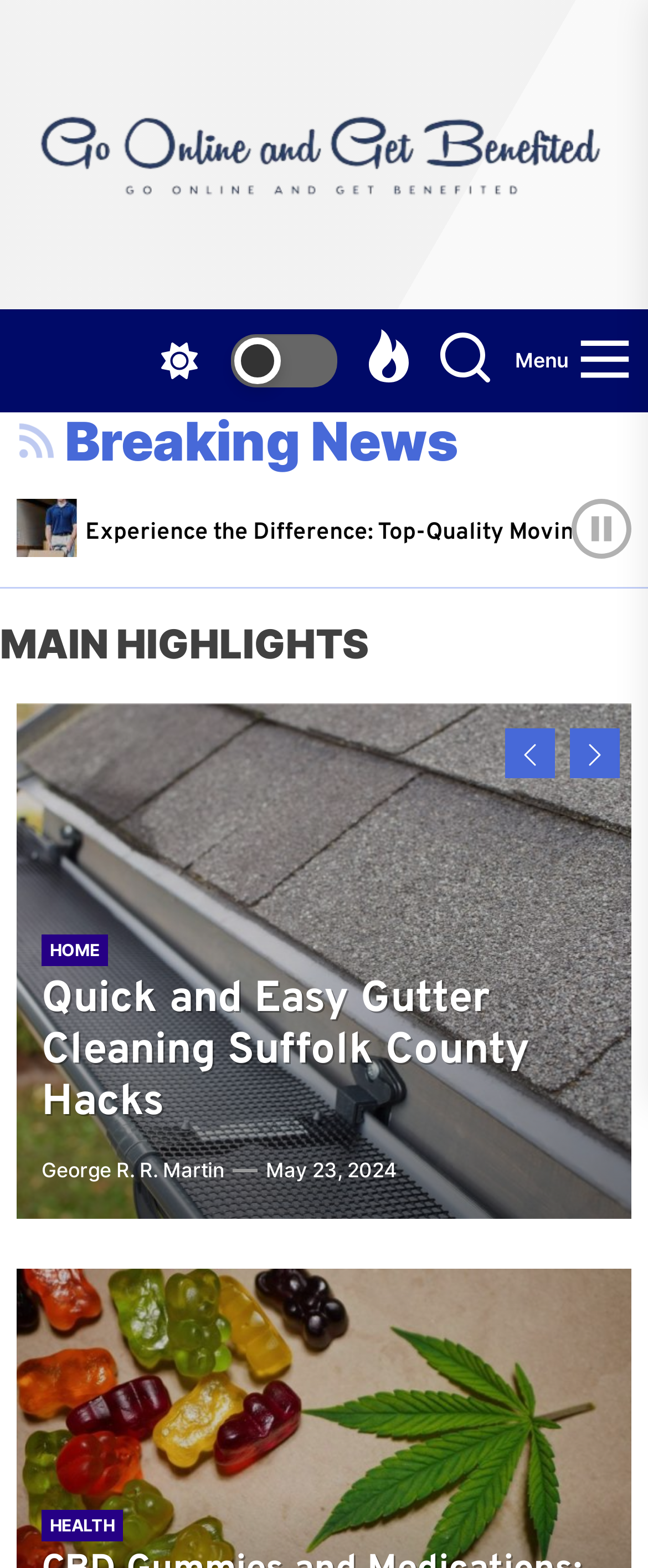Please identify the coordinates of the bounding box that should be clicked to fulfill this instruction: "Read the article about the PBOC as Circuit Breaker".

None